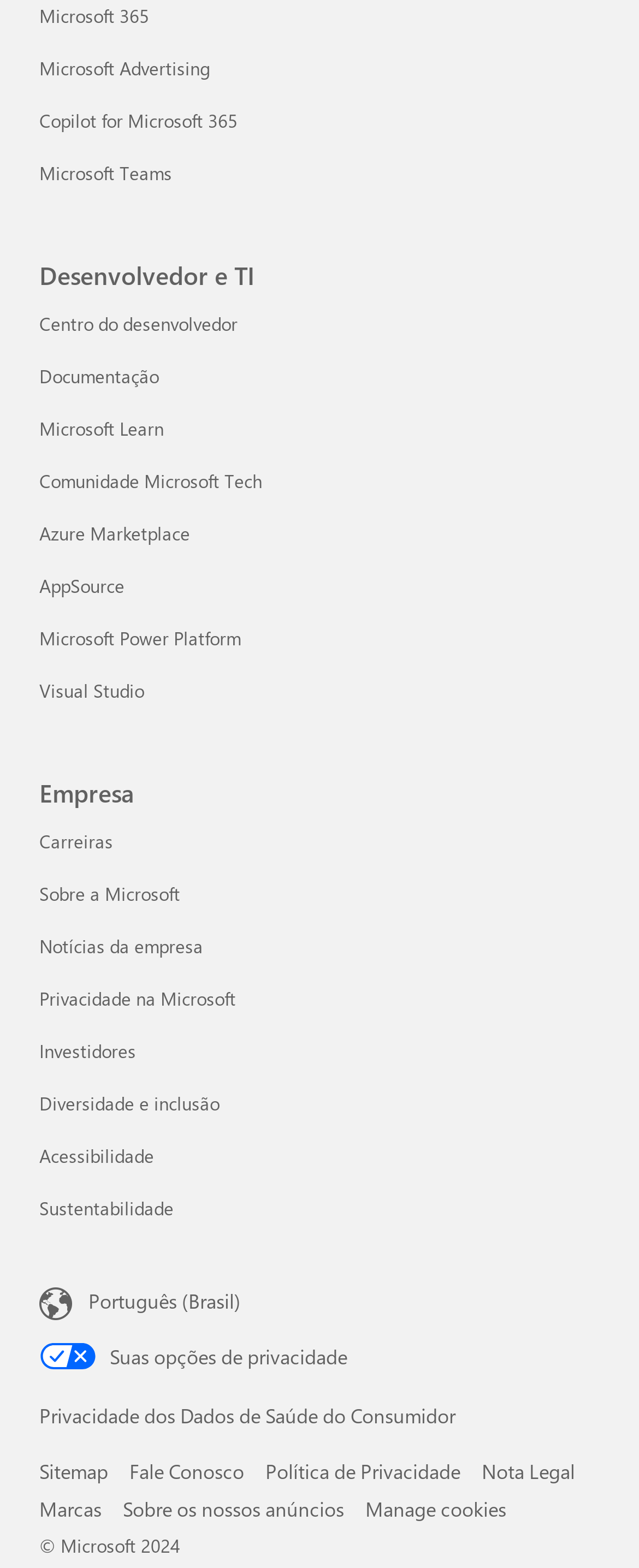What is the copyright year of Microsoft?
Please craft a detailed and exhaustive response to the question.

I looked at the footer of the page and found the copyright information, which indicates that the copyright year is 2024.